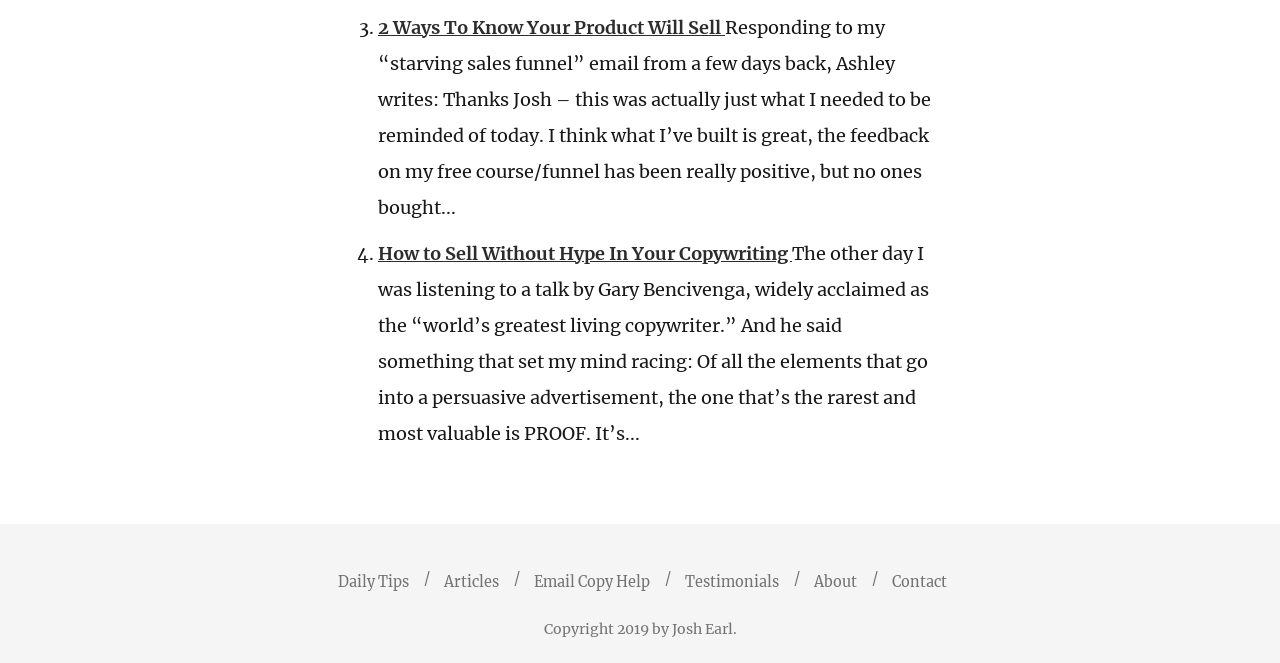Bounding box coordinates must be specified in the format (top-left x, top-left y, bottom-right x, bottom-right y). All values should be floating point numbers between 0 and 1. What are the bounding box coordinates of the UI element described as: Daily Tips

[0.248, 0.865, 0.327, 0.892]